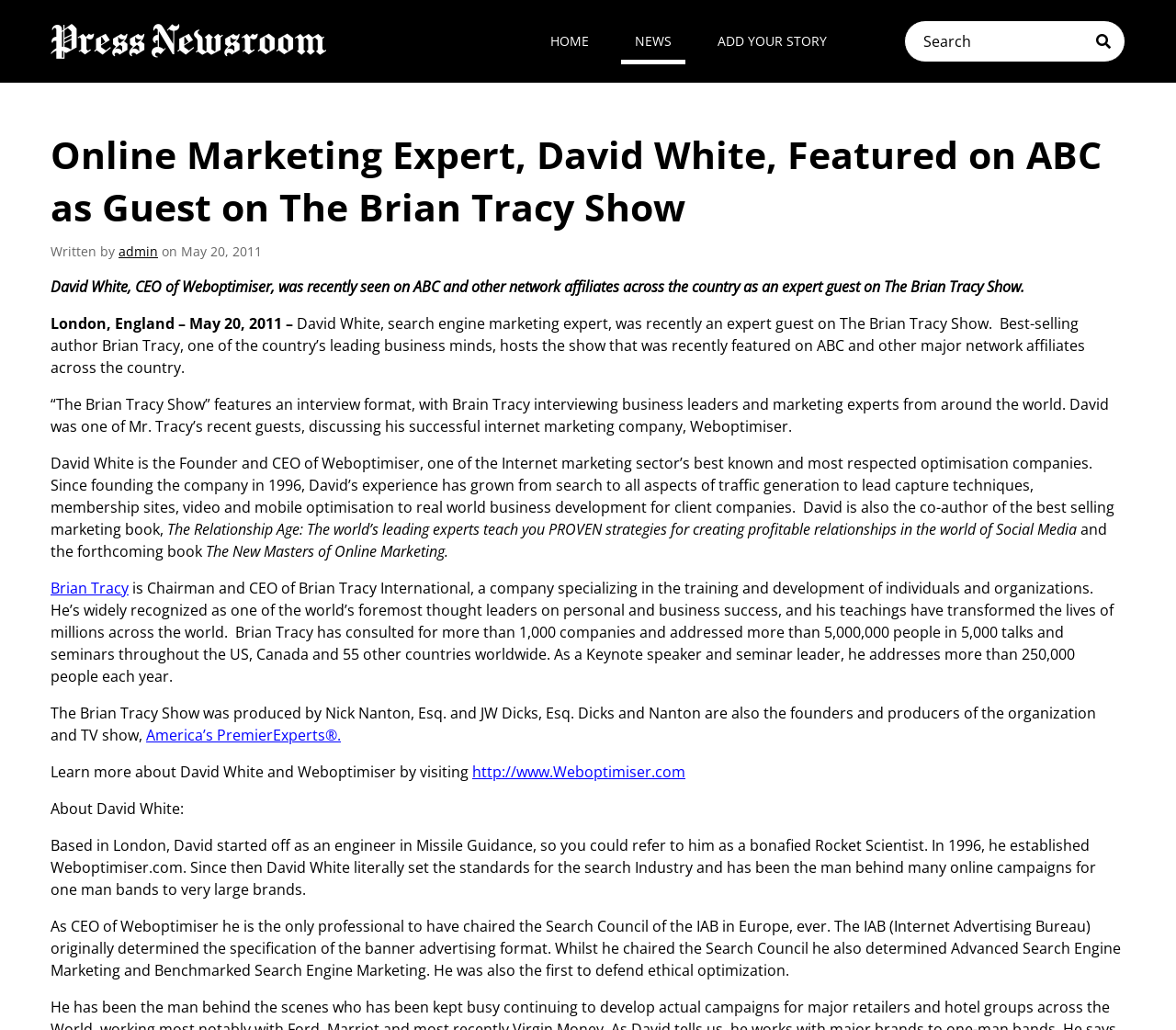What is the name of the show David White was a guest on?
Utilize the information in the image to give a detailed answer to the question.

I found the answer by reading the main heading of the webpage, which states 'Online Marketing Expert, David White, Featured on ABC as Guest on The Brian Tracy Show'. This heading clearly indicates that the show is called 'The Brian Tracy Show'.